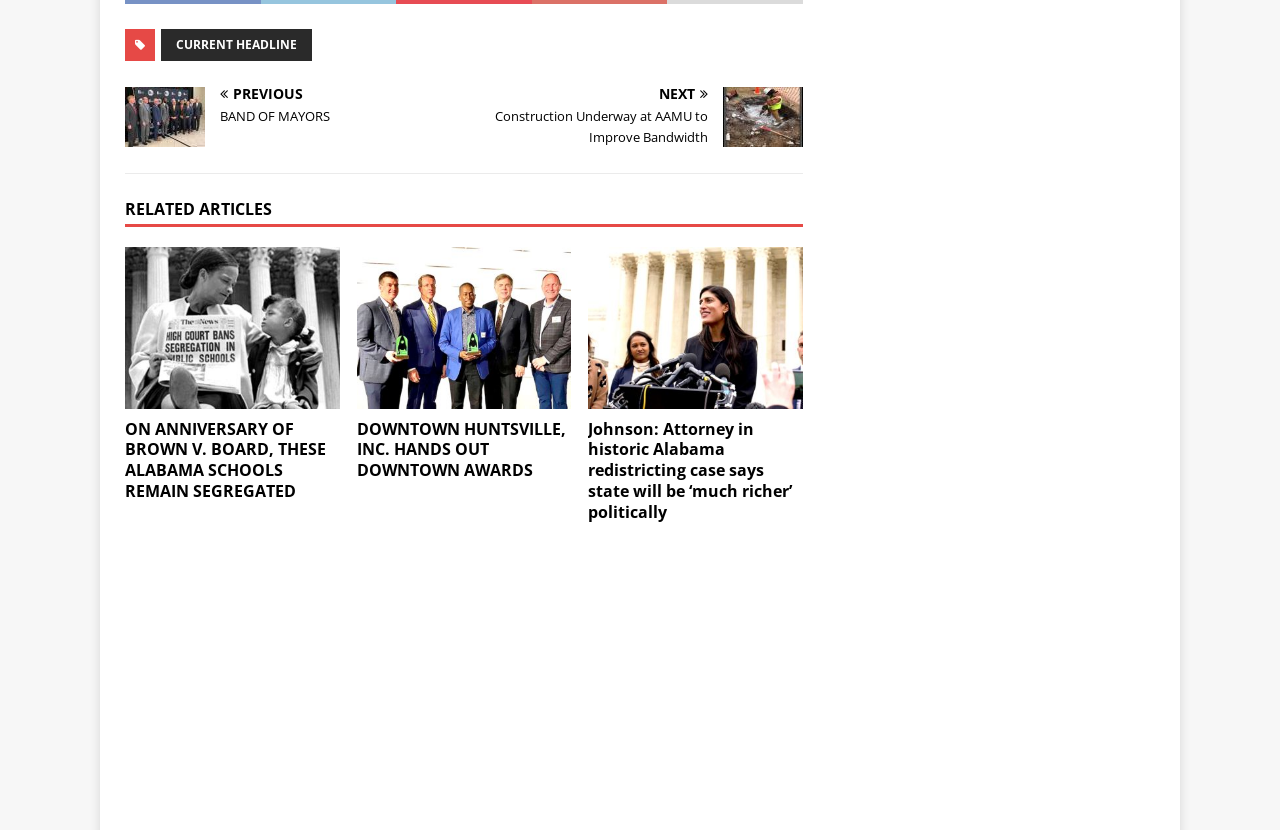What is the current headline?
Analyze the image and provide a thorough answer to the question.

The current headline is located at the top of the webpage, with a bounding box of [0.126, 0.035, 0.244, 0.073]. It is a link element with the text 'CURRENT HEADLINE'.